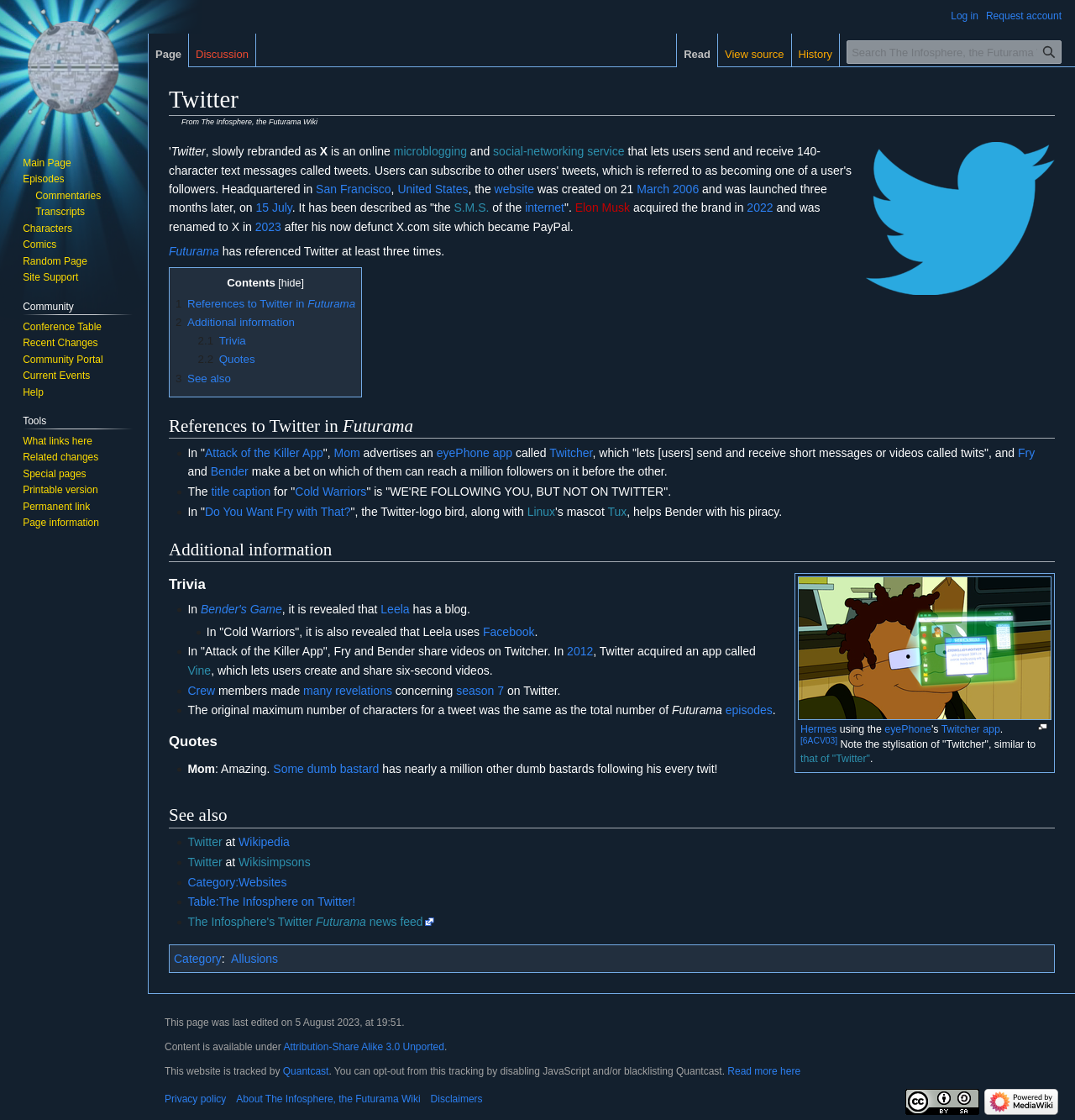What is the name of the Twitter-logo bird that helps Bender with piracy?
Please provide a detailed and comprehensive answer to the question.

After analyzing the webpage content, I found that in the Futurama episode 'Do You Want Fry with That?', the Twitter-logo bird, along with Linux and Tux, helps Bender with his piracy.